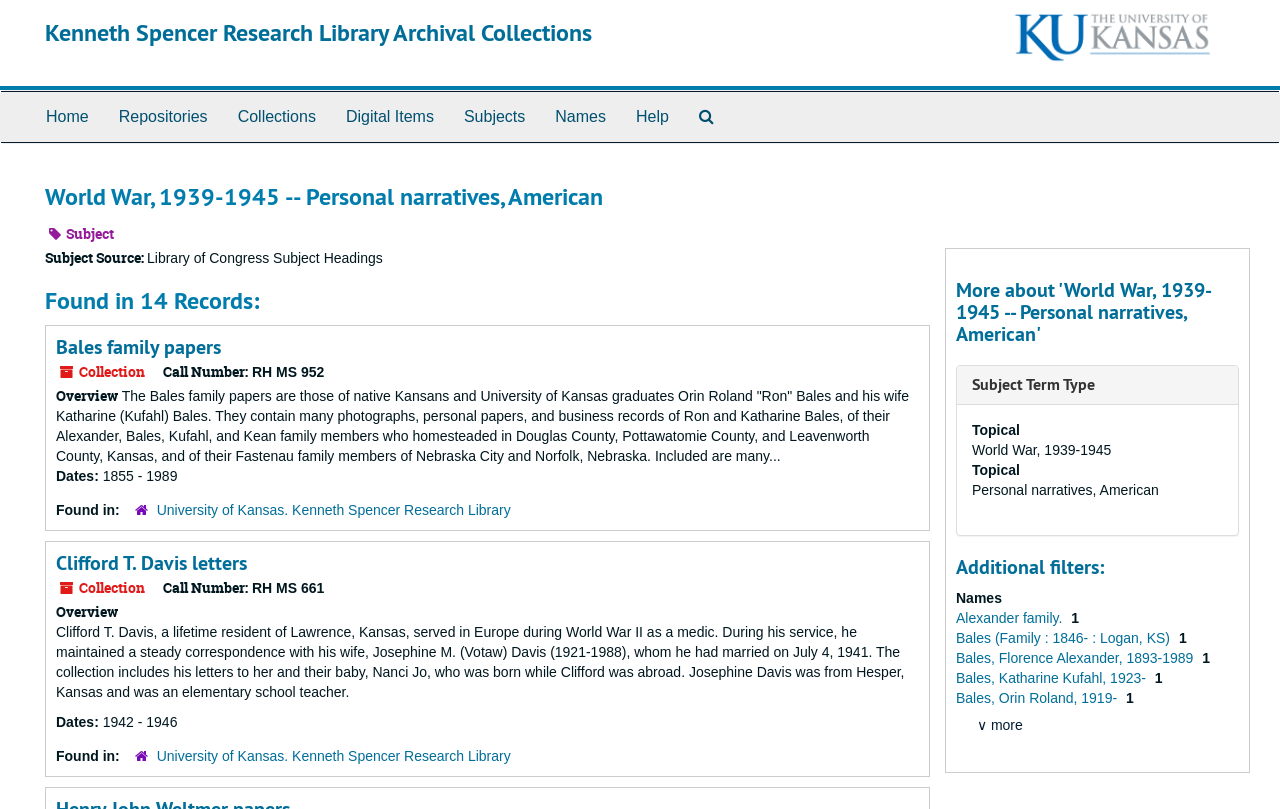Please determine the bounding box coordinates of the clickable area required to carry out the following instruction: "Filter by 'Names'". The coordinates must be four float numbers between 0 and 1, represented as [left, top, right, bottom].

[0.747, 0.729, 0.783, 0.749]